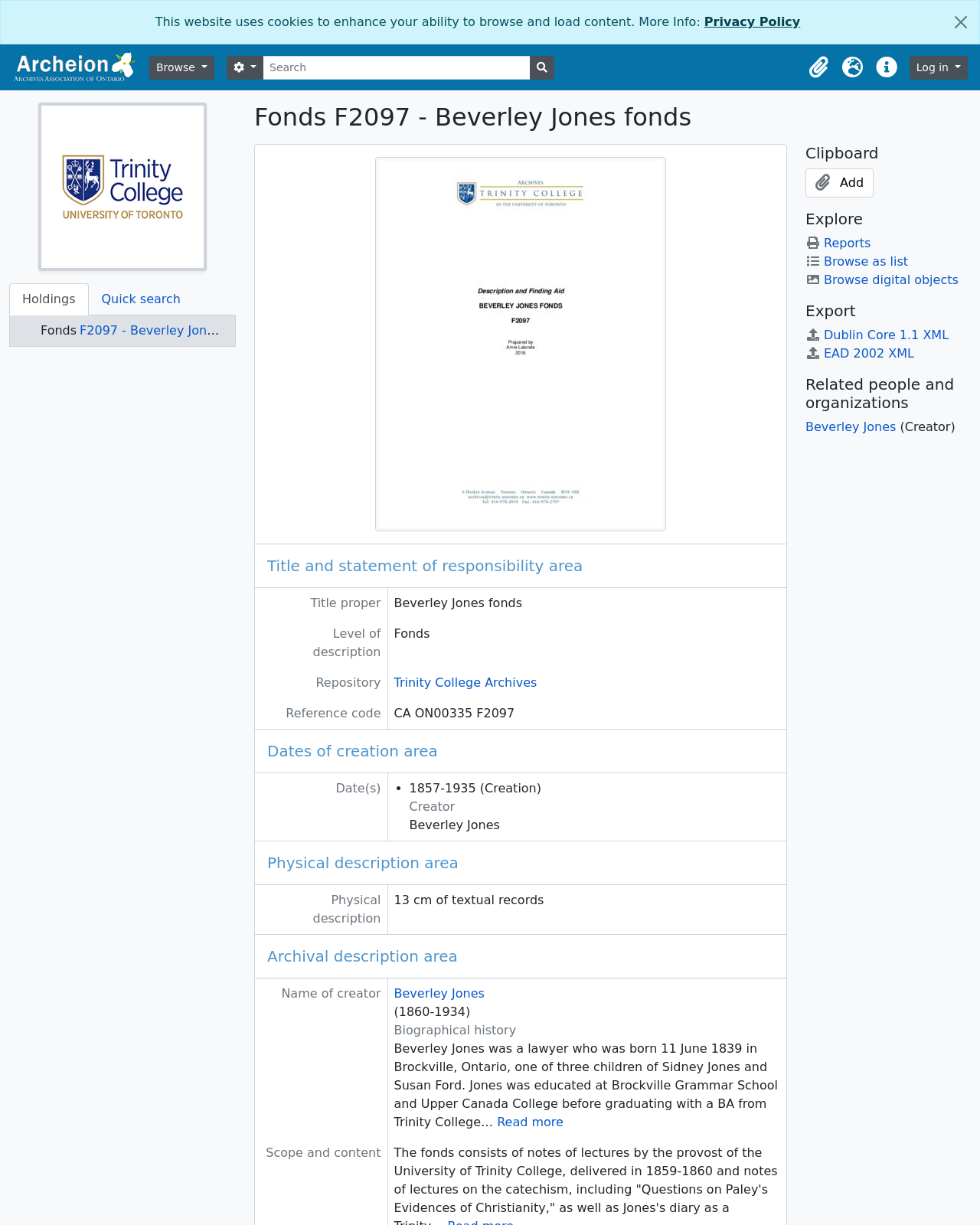Please identify the bounding box coordinates of the element on the webpage that should be clicked to follow this instruction: "Browse digital objects". The bounding box coordinates should be given as four float numbers between 0 and 1, formatted as [left, top, right, bottom].

[0.822, 0.223, 0.978, 0.235]